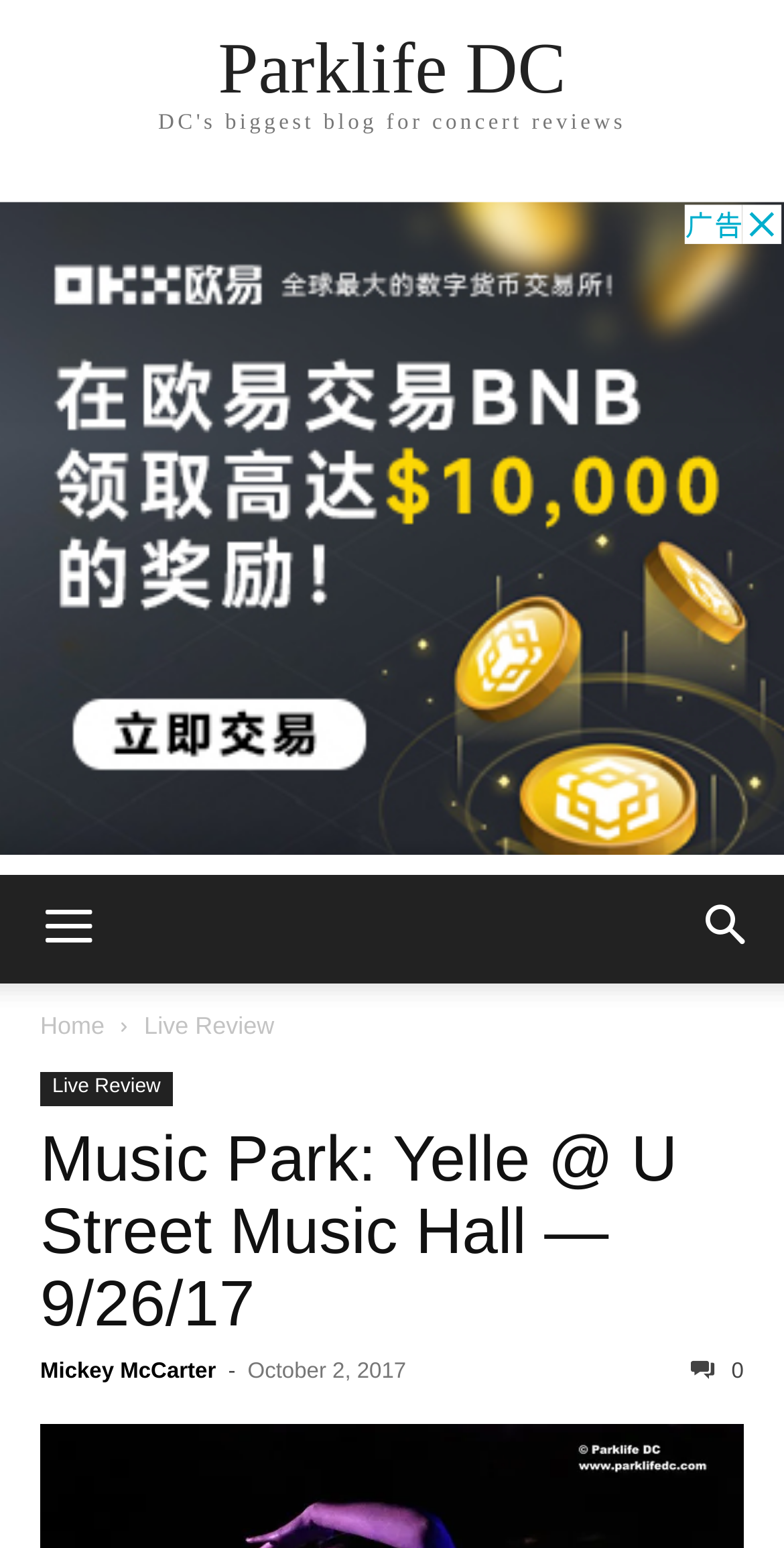Please locate the bounding box coordinates of the region I need to click to follow this instruction: "read live review".

[0.184, 0.654, 0.35, 0.672]